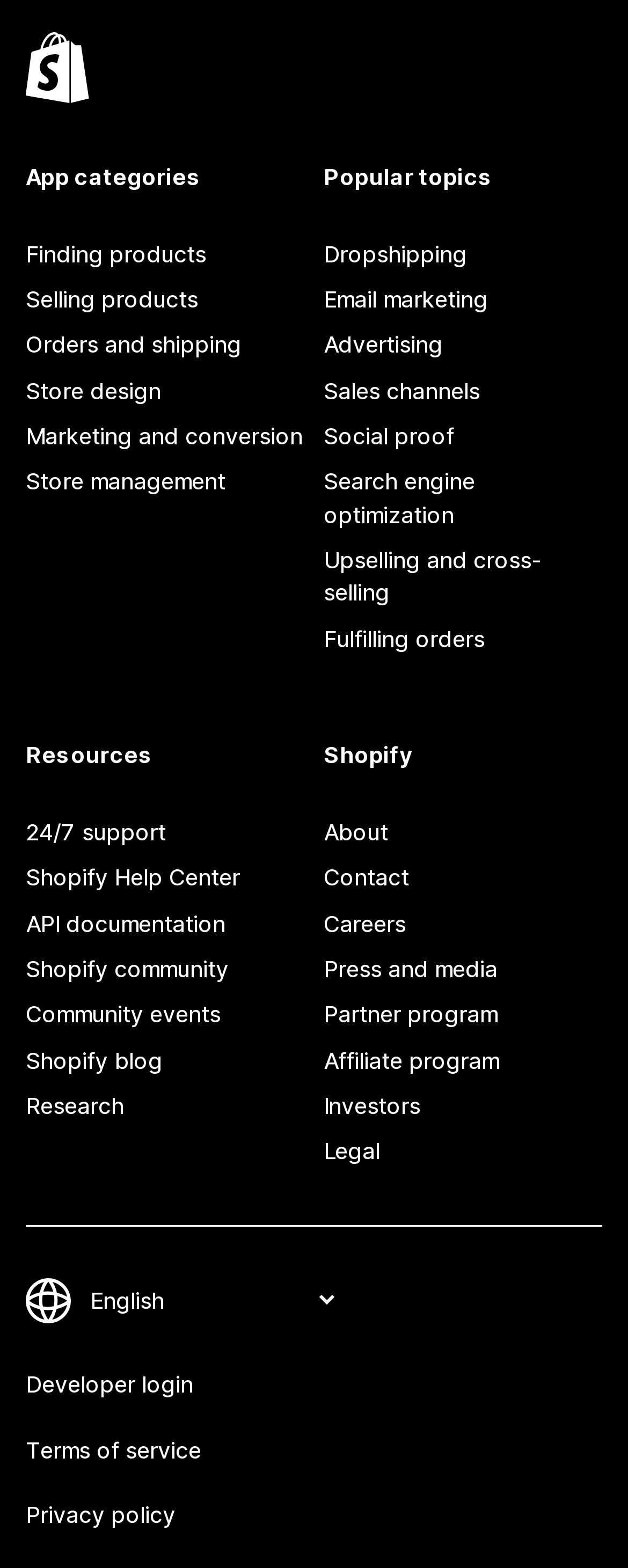What is the purpose of the 'Resources' section?
Using the information from the image, answer the question thoroughly.

The webpage has a heading 'Resources' which contains links to support and documentation resources, including '24/7 support', 'Shopify Help Center', 'API documentation', and more. This section is likely intended to provide users with helpful resources and support for using the platform.